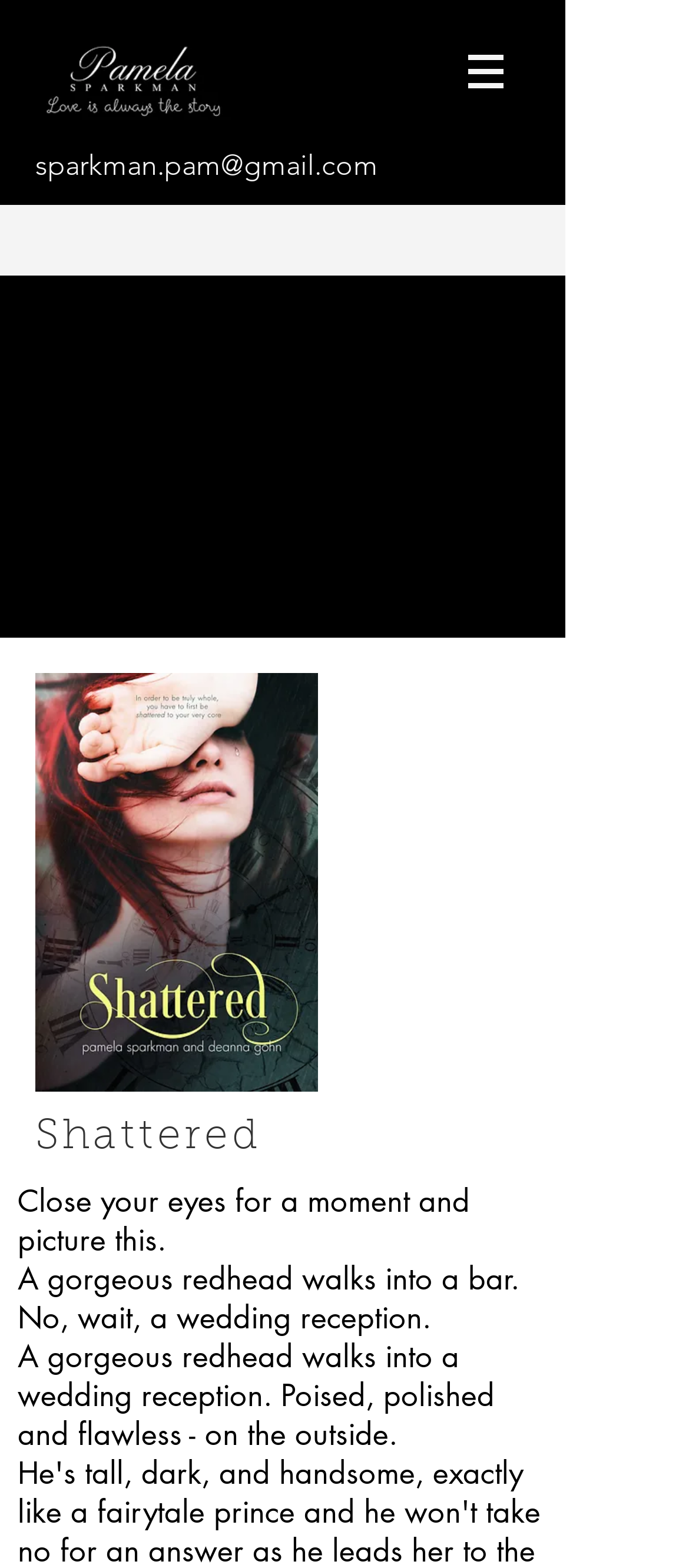Please reply to the following question with a single word or a short phrase:
What is the author's email address?

sparkman.pam@gmail.com